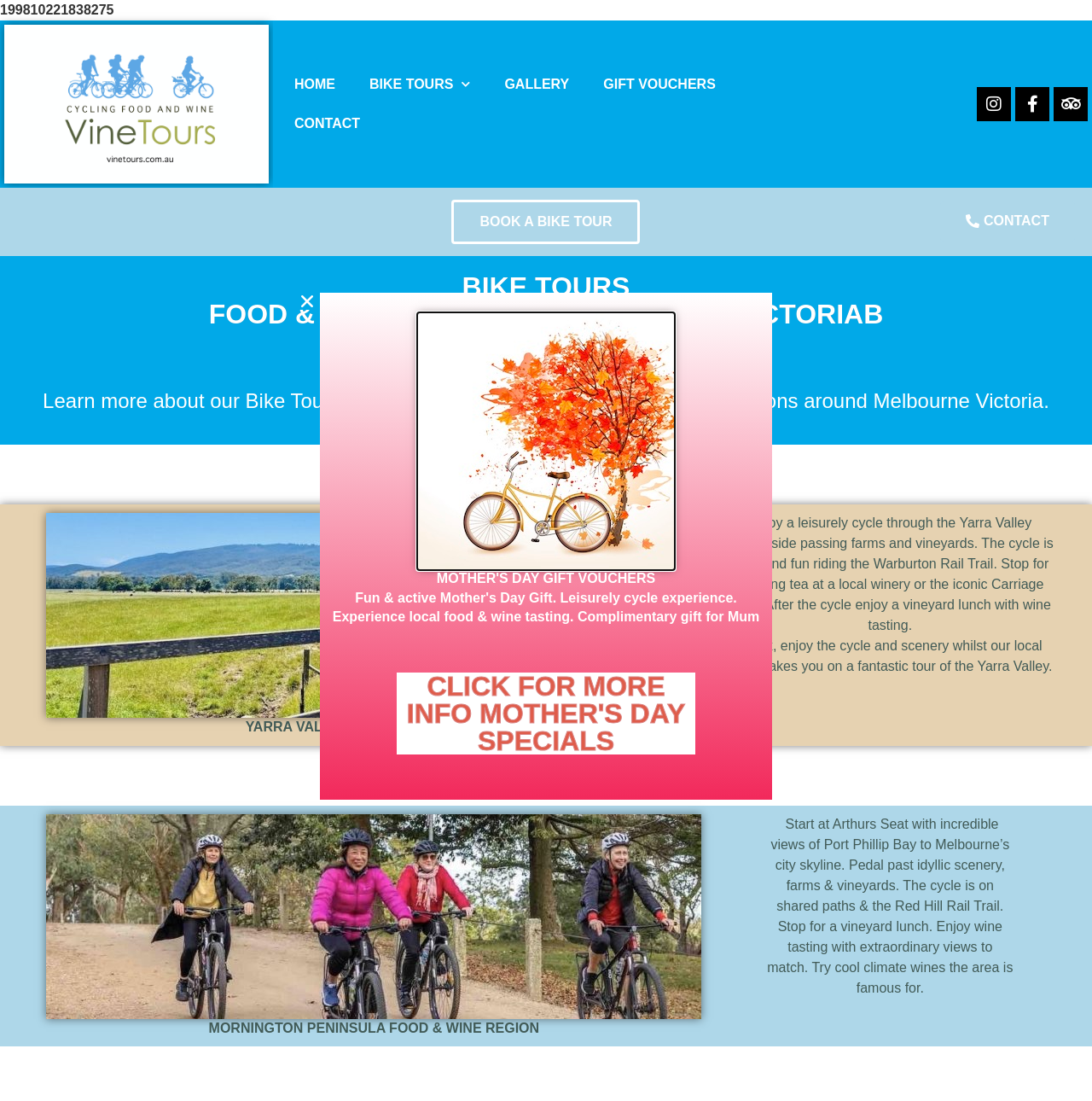Can you pinpoint the bounding box coordinates for the clickable element required for this instruction: "Click BOOK A BIKE TOUR"? The coordinates should be four float numbers between 0 and 1, i.e., [left, top, right, bottom].

[0.414, 0.181, 0.586, 0.221]